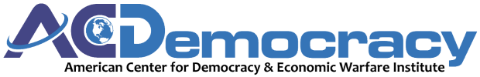What is the focus of the institute?
Refer to the image and respond with a one-word or short-phrase answer.

Democracy and economic issues